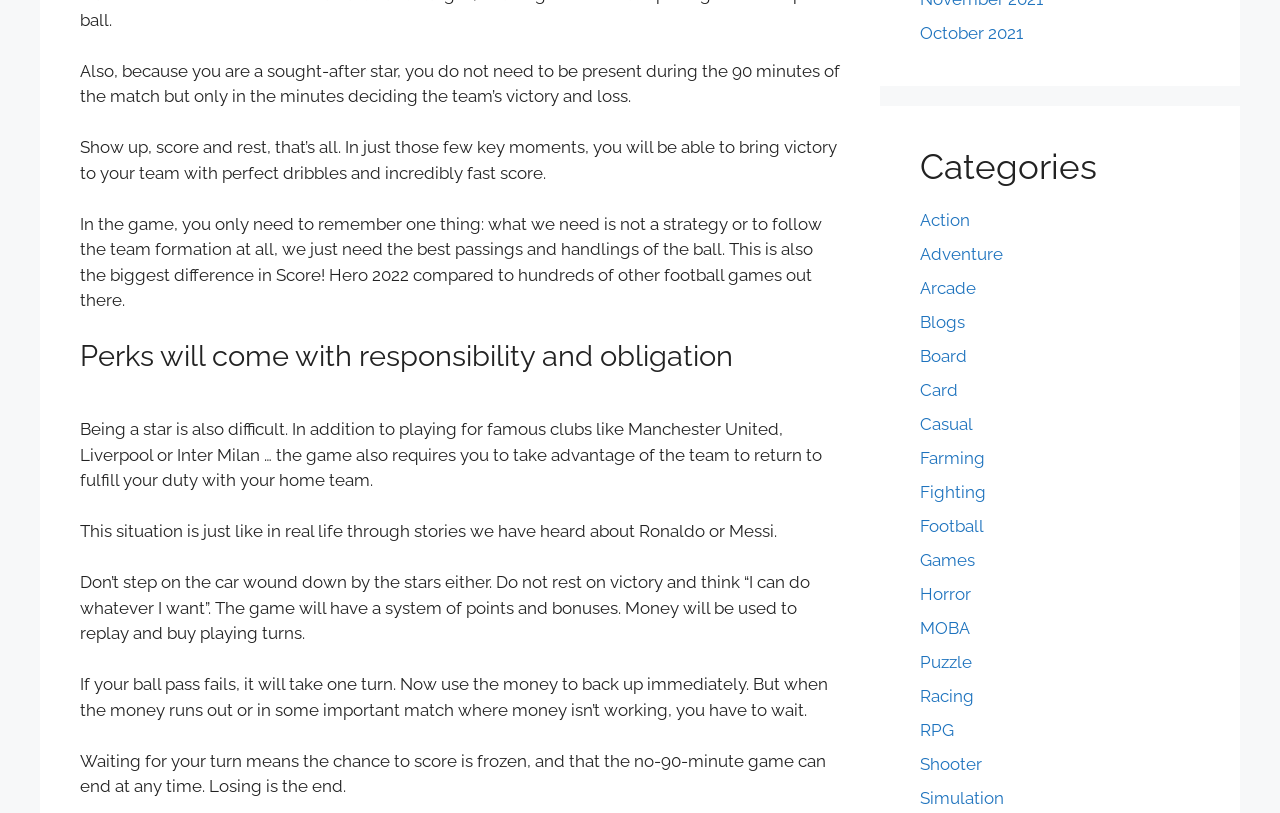Answer this question in one word or a short phrase: What categories are listed on the webpage?

Various game categories